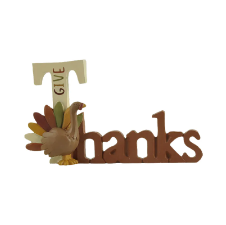What is the purpose of the decoration?
Please craft a detailed and exhaustive response to the question.

The decoration serves as a reminder of the essence of Thanksgiving and also as a cheerful addition to any fall-themed display, making it a dual-purpose decoration for autumn gatherings.